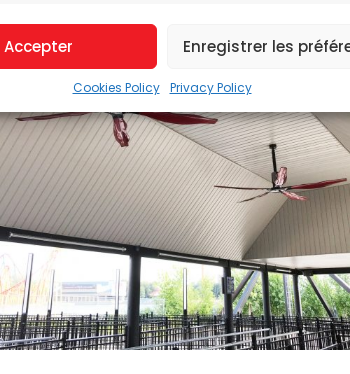Analyze the image and deliver a detailed answer to the question: What enhances comfort in the outdoor area?

The image showcases a modern, spacious outdoor area equipped with large ceiling fans that enhance comfort by improving air circulation, making the setting appear to be part of a recreational venue.